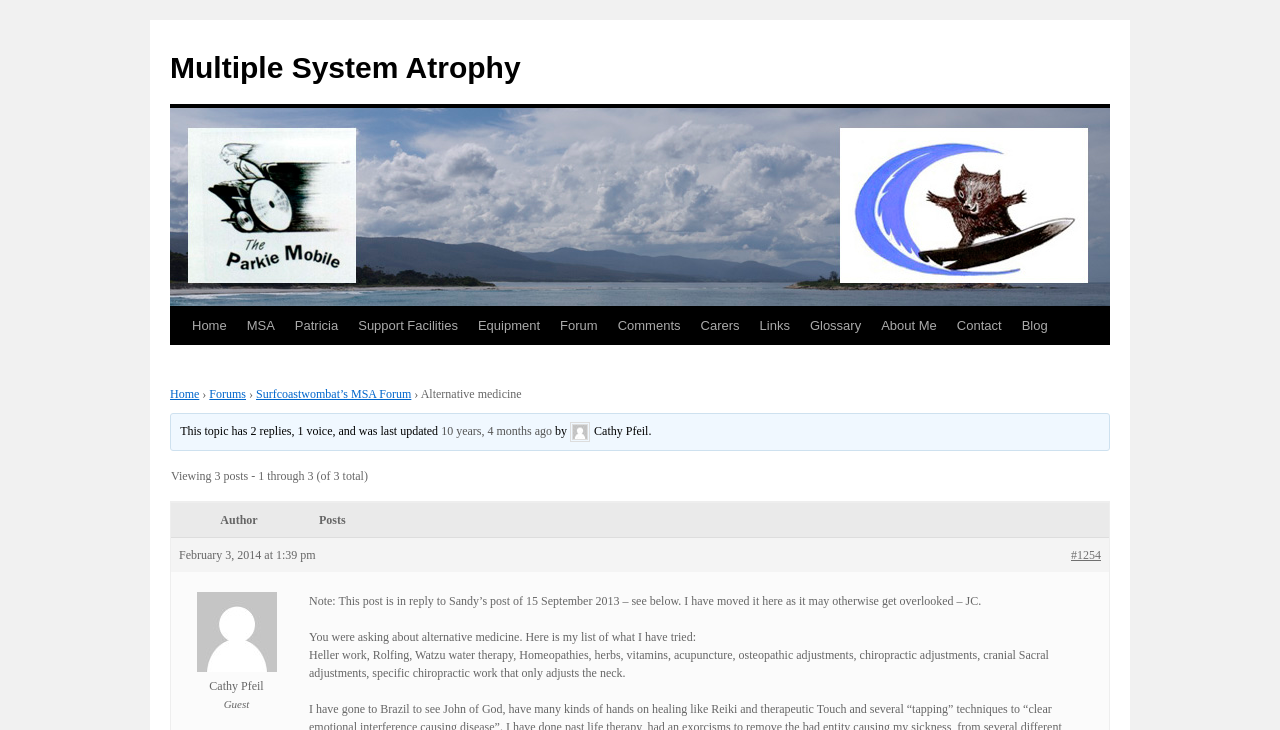Specify the bounding box coordinates of the area that needs to be clicked to achieve the following instruction: "Check the post from 10 years, 4 months ago".

[0.345, 0.58, 0.431, 0.6]